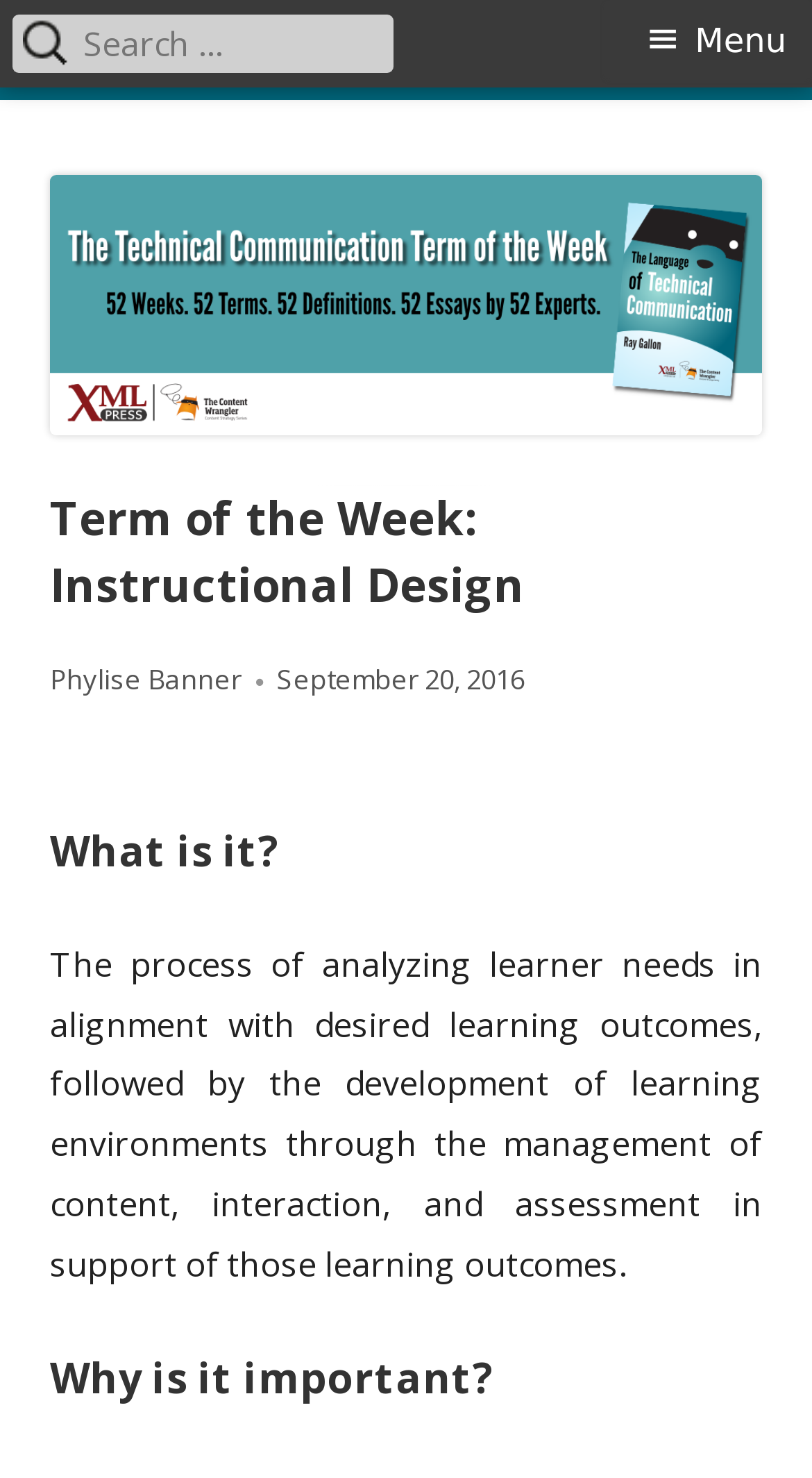Find the bounding box coordinates for the element described here: "Menu".

[0.744, 0.0, 1.0, 0.054]